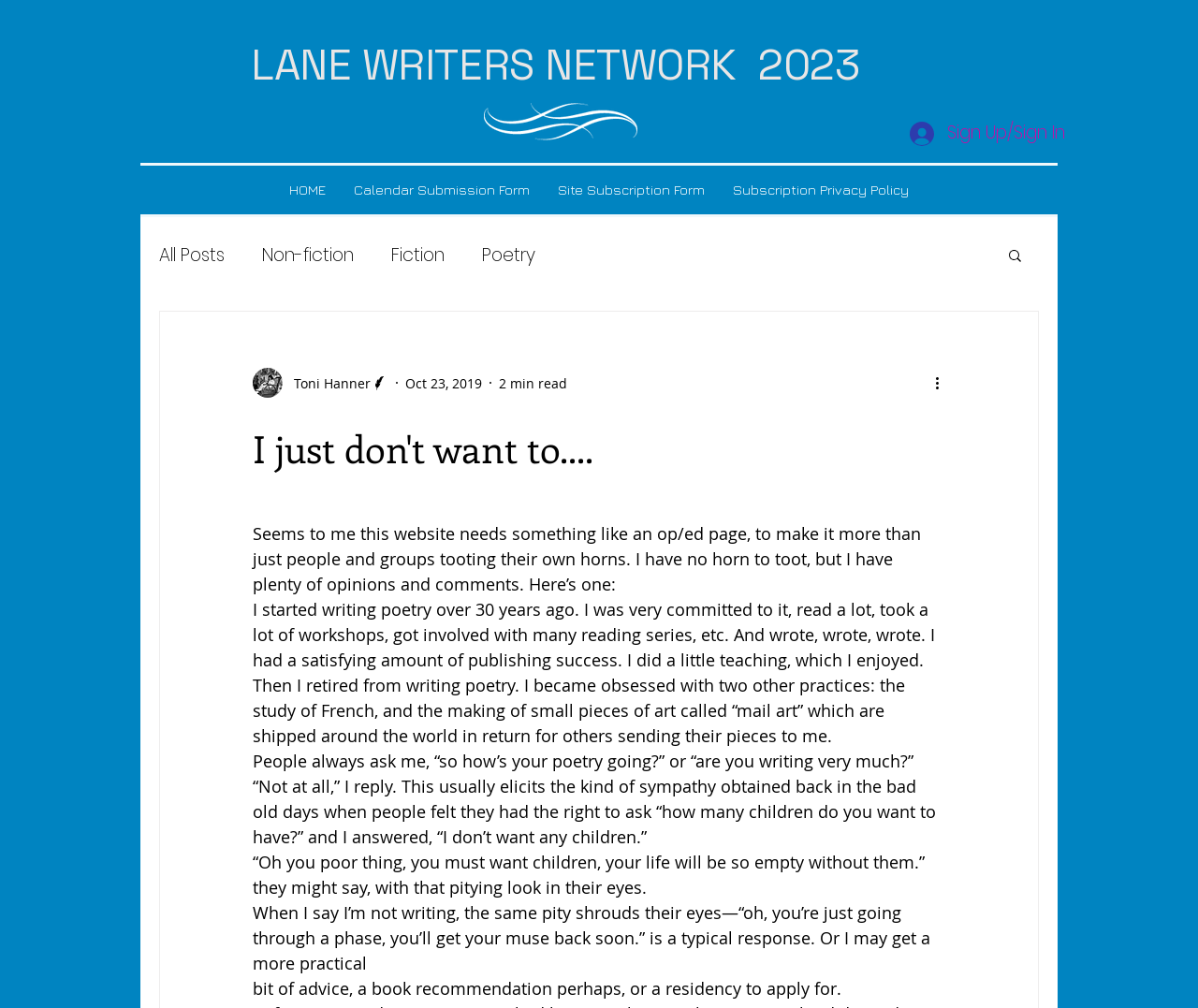What is the purpose of the 'Search' button? Refer to the image and provide a one-word or short phrase answer.

To search the website